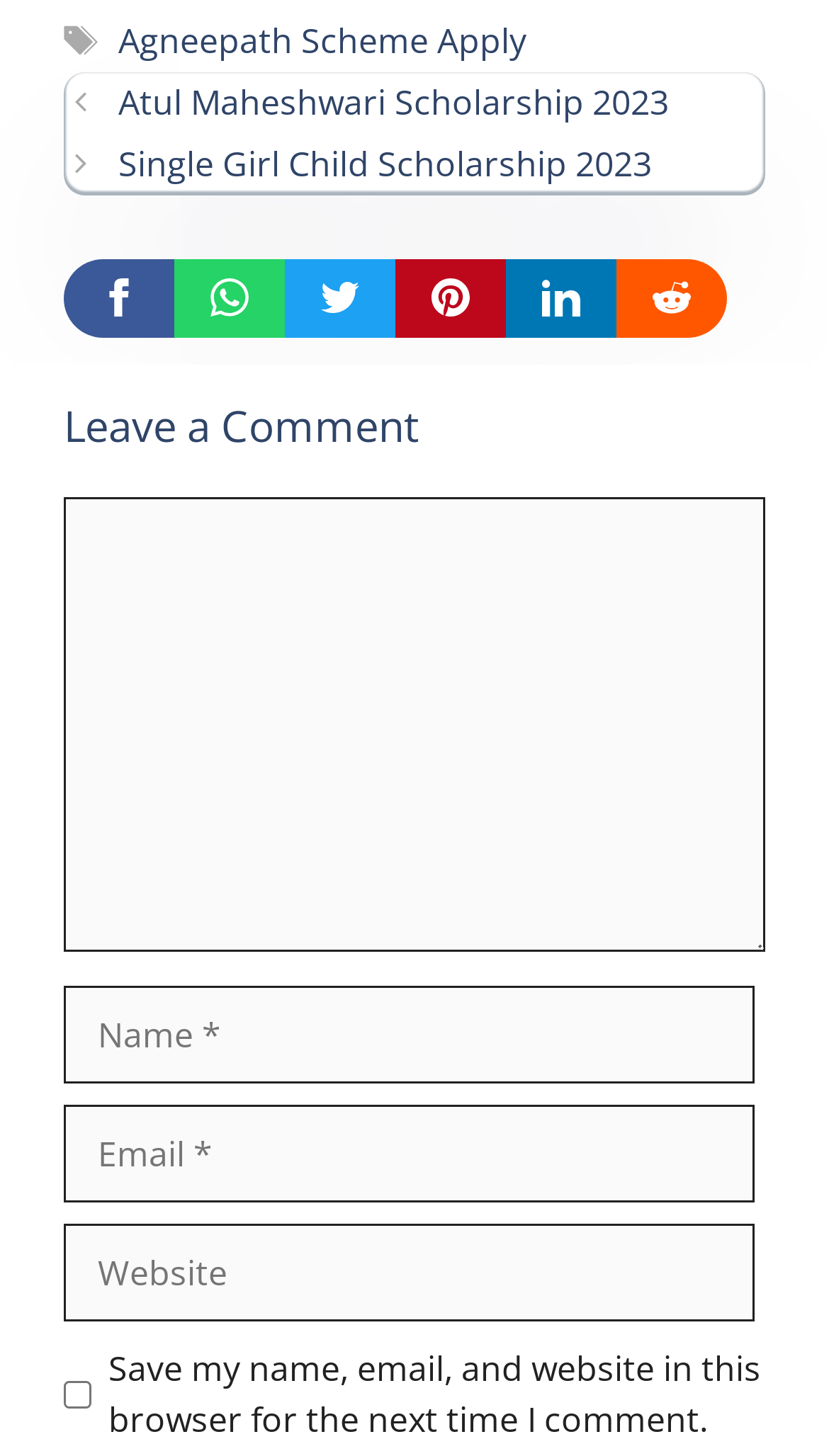Locate the bounding box coordinates of the element's region that should be clicked to carry out the following instruction: "Click on the 'Atul Maheshwari Scholarship 2023' link". The coordinates need to be four float numbers between 0 and 1, i.e., [left, top, right, bottom].

[0.143, 0.054, 0.807, 0.086]